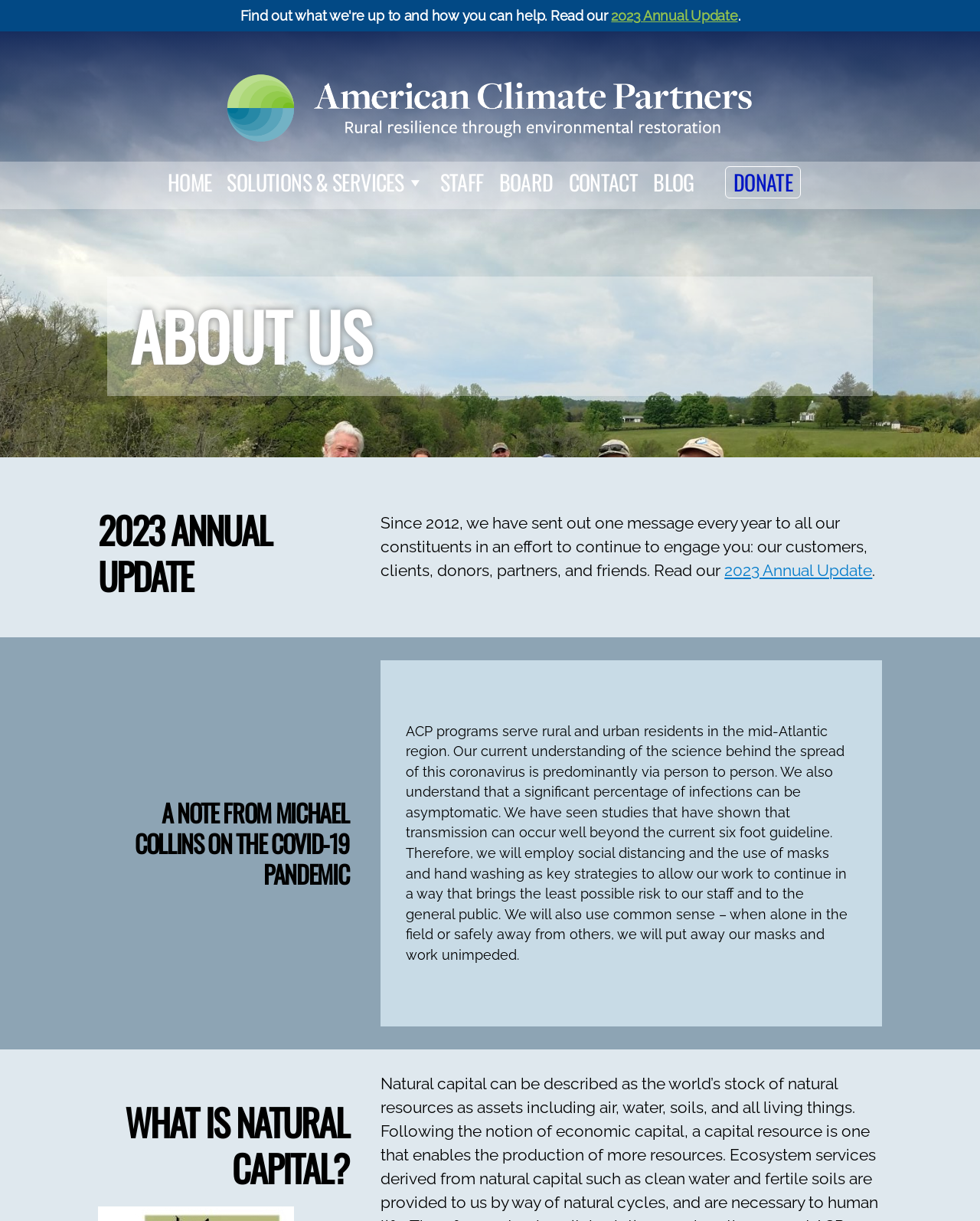Please specify the bounding box coordinates of the clickable region to carry out the following instruction: "Scroll down the page". The coordinates should be four float numbers between 0 and 1, in the format [left, top, right, bottom].

[0.0, 0.386, 1.0, 0.423]